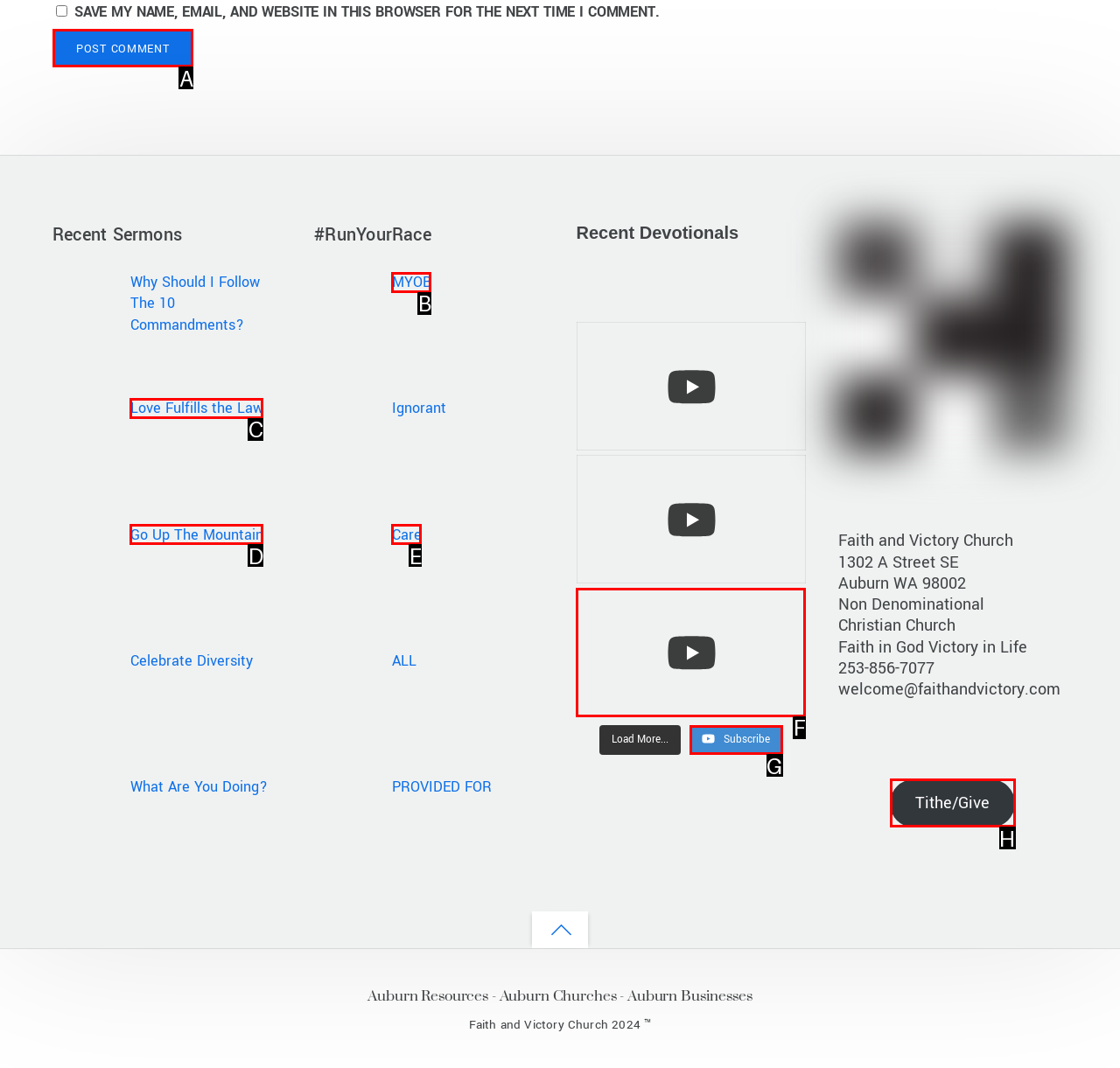From the given choices, determine which HTML element aligns with the description: name="submit" value="Post Comment" Respond with the letter of the appropriate option.

A